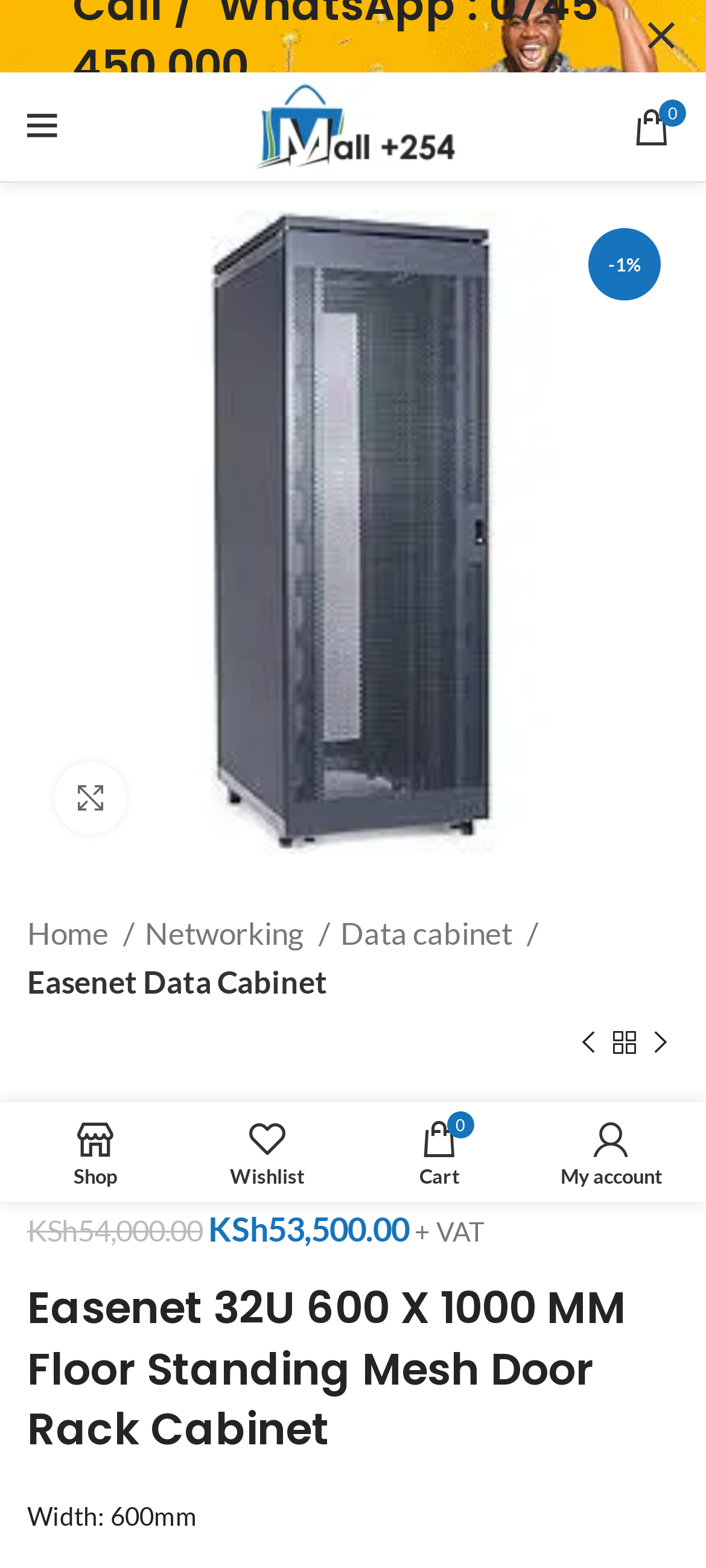Please provide the bounding box coordinates for the element that needs to be clicked to perform the following instruction: "View wishlist". The coordinates should be given as four float numbers between 0 and 1, i.e., [left, top, right, bottom].

[0.256, 0.709, 0.5, 0.761]